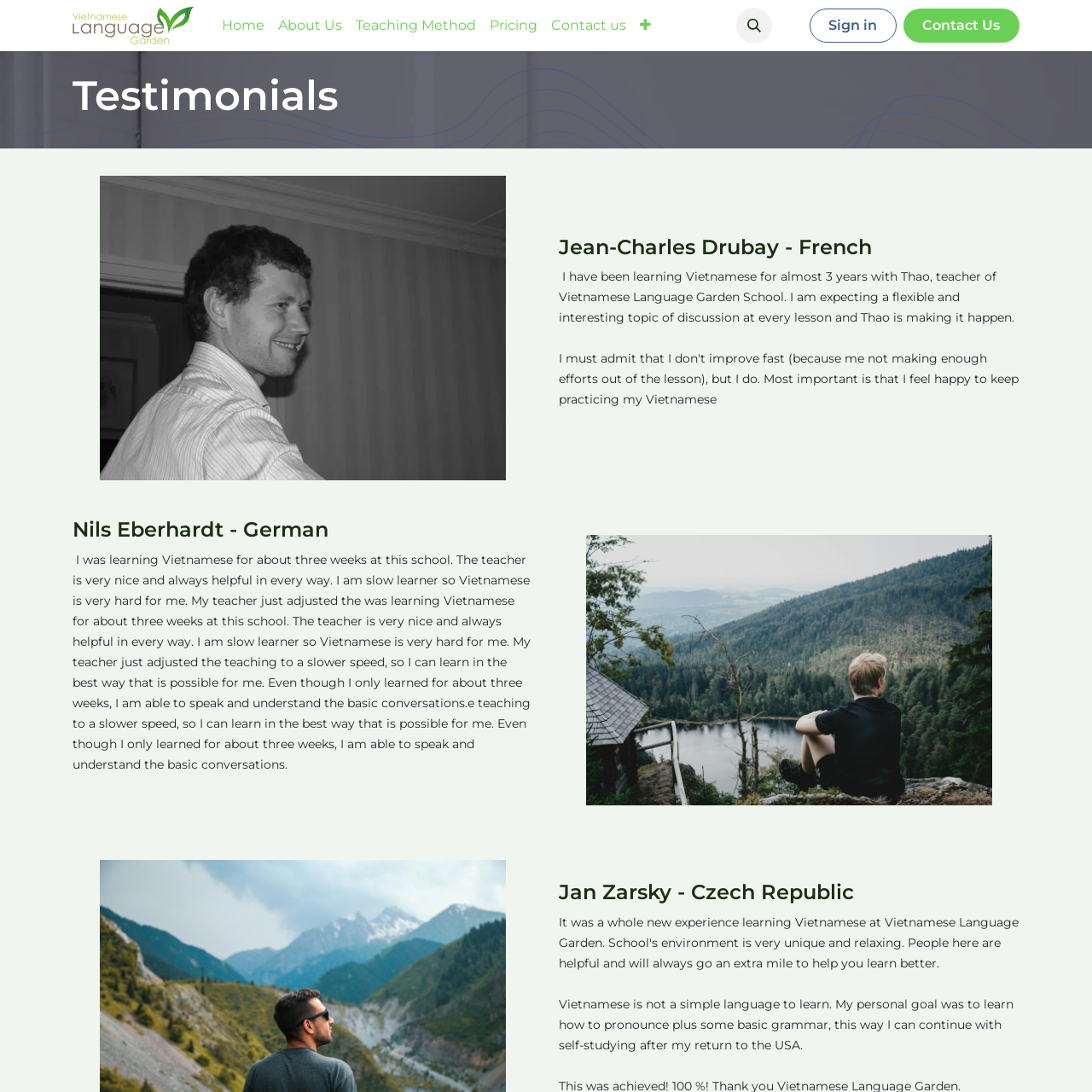Specify the bounding box coordinates of the region I need to click to perform the following instruction: "Contact Us". The coordinates must be four float numbers in the range of 0 to 1, i.e., [left, top, right, bottom].

[0.827, 0.008, 0.934, 0.039]